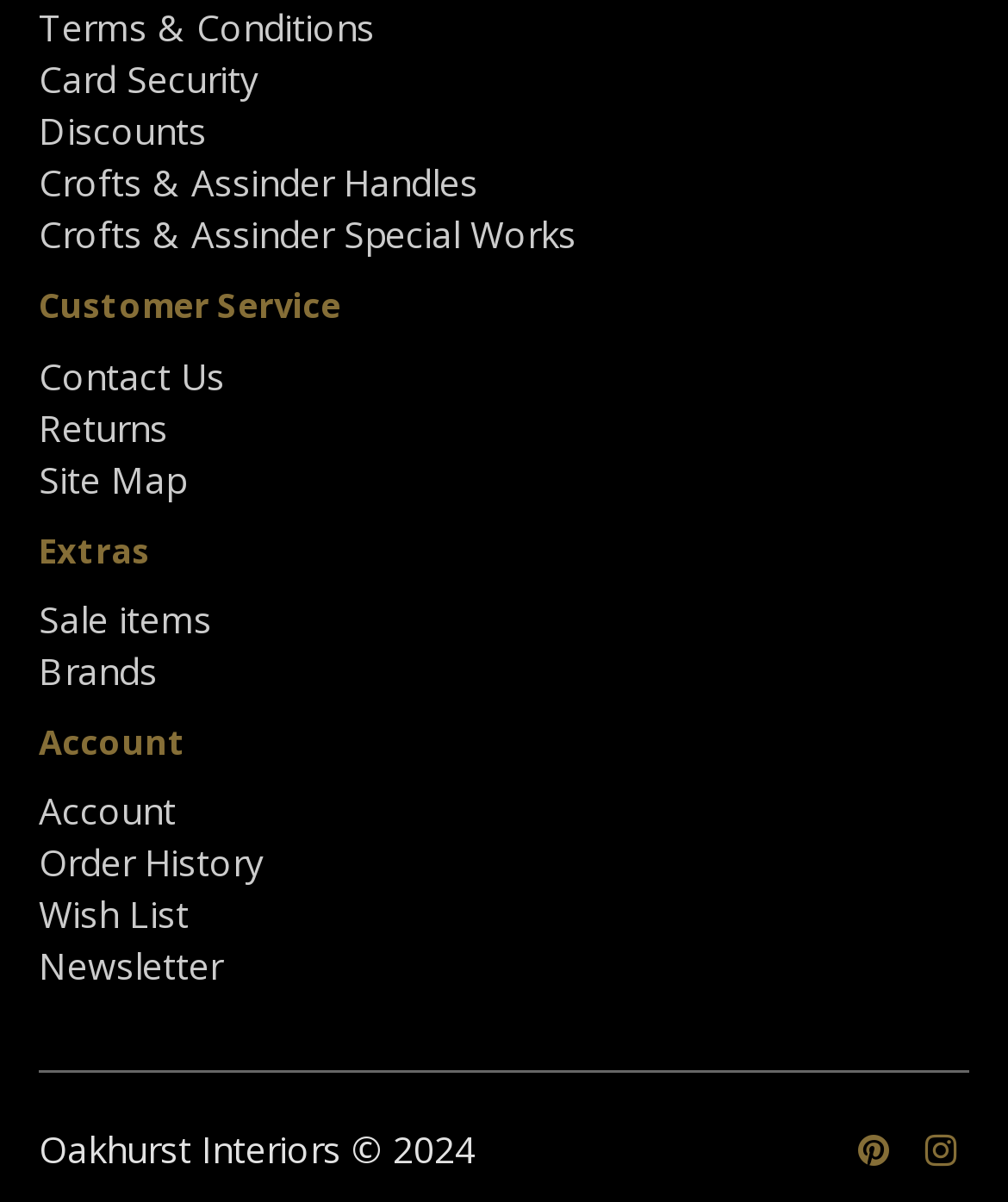Respond to the question below with a single word or phrase: How many social media links are at the bottom of the page?

2